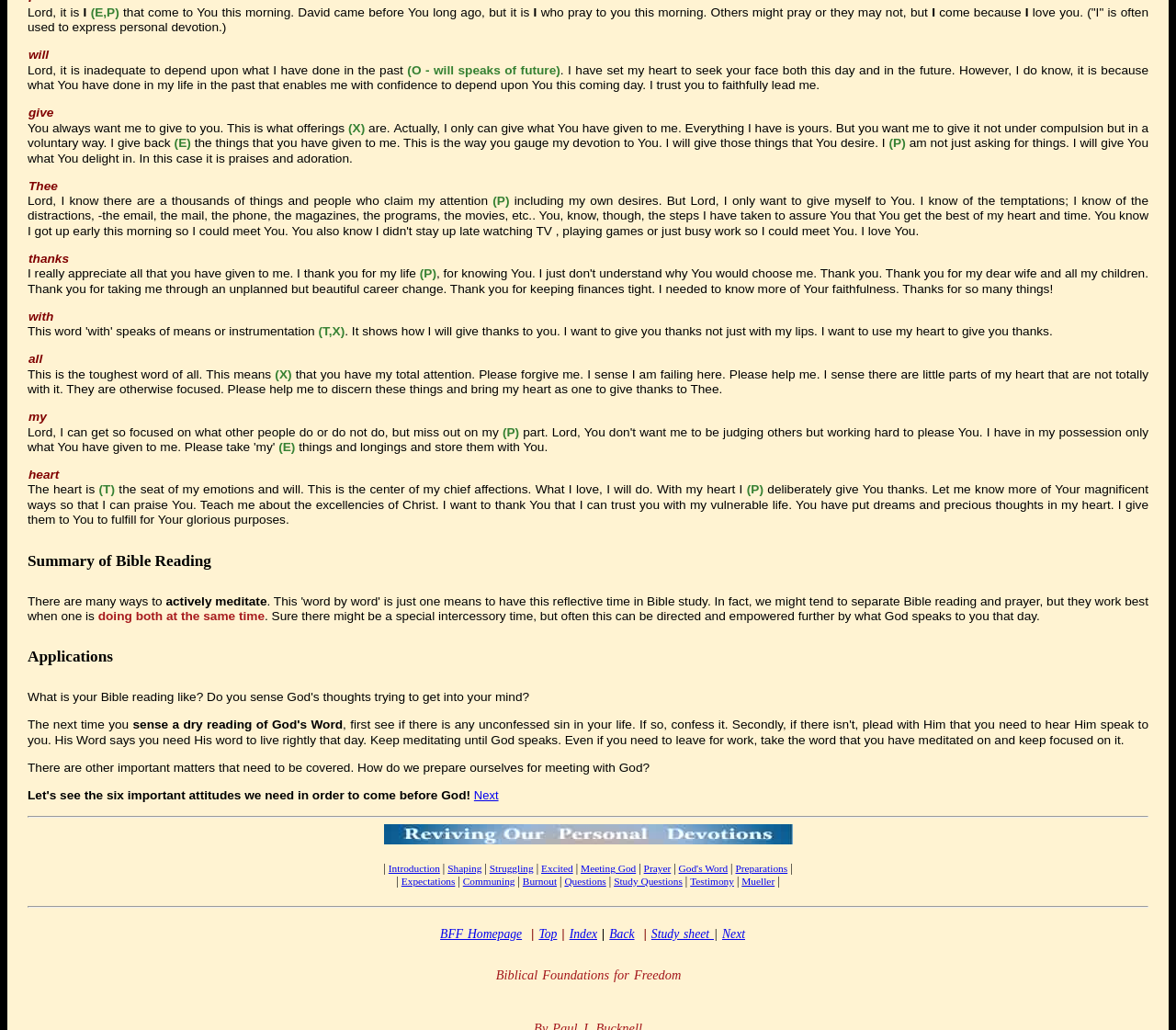Locate the bounding box of the UI element with the following description: "Burnout".

[0.444, 0.85, 0.473, 0.861]